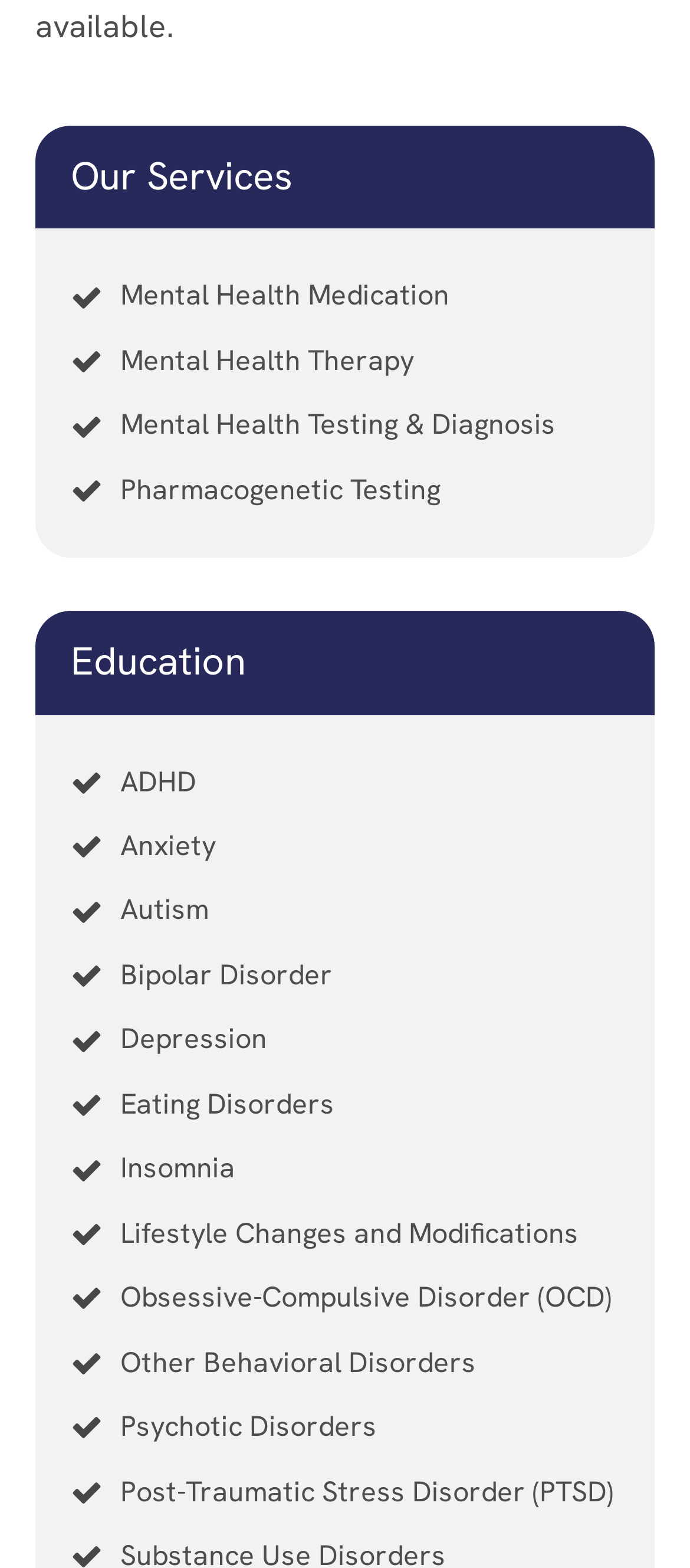Determine the coordinates of the bounding box that should be clicked to complete the instruction: "Read review of 'In Person' FTD Classic Album". The coordinates should be represented by four float numbers between 0 and 1: [left, top, right, bottom].

None